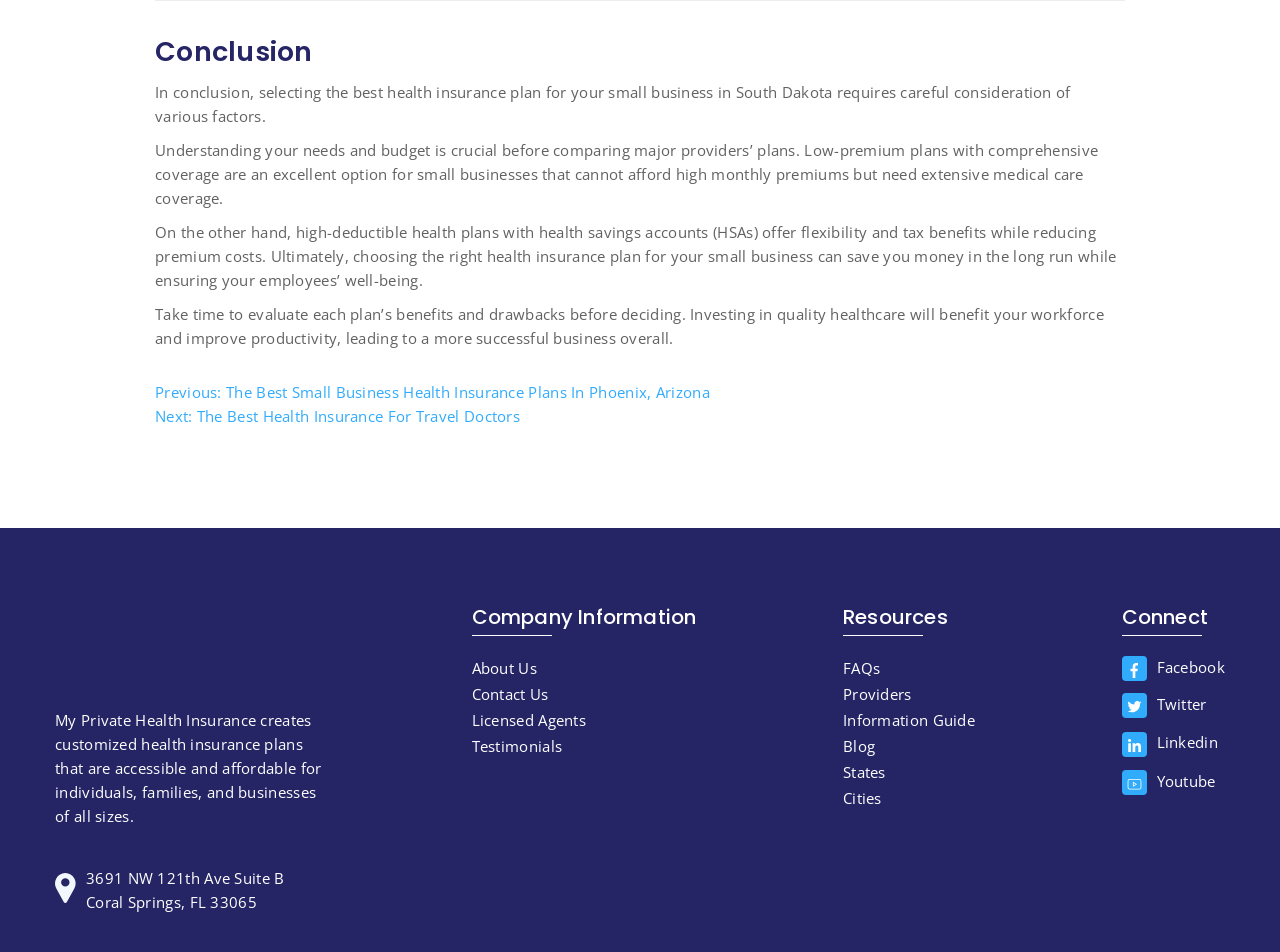Kindly provide the bounding box coordinates of the section you need to click on to fulfill the given instruction: "Check 'FAQs'".

[0.659, 0.691, 0.688, 0.712]